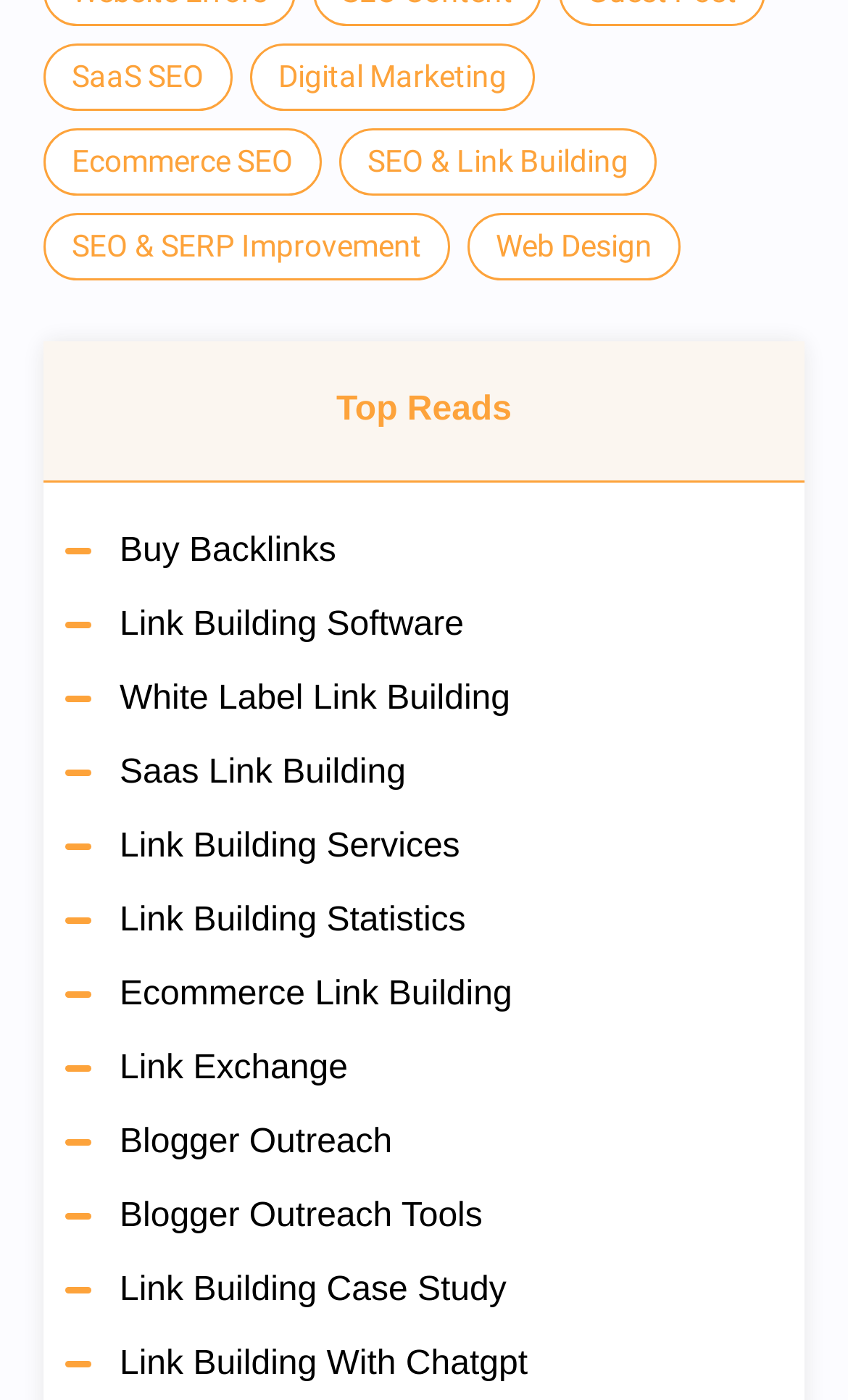Based on the element description: "Saas Link Building", identify the bounding box coordinates for this UI element. The coordinates must be four float numbers between 0 and 1, listed as [left, top, right, bottom].

[0.141, 0.534, 0.923, 0.571]